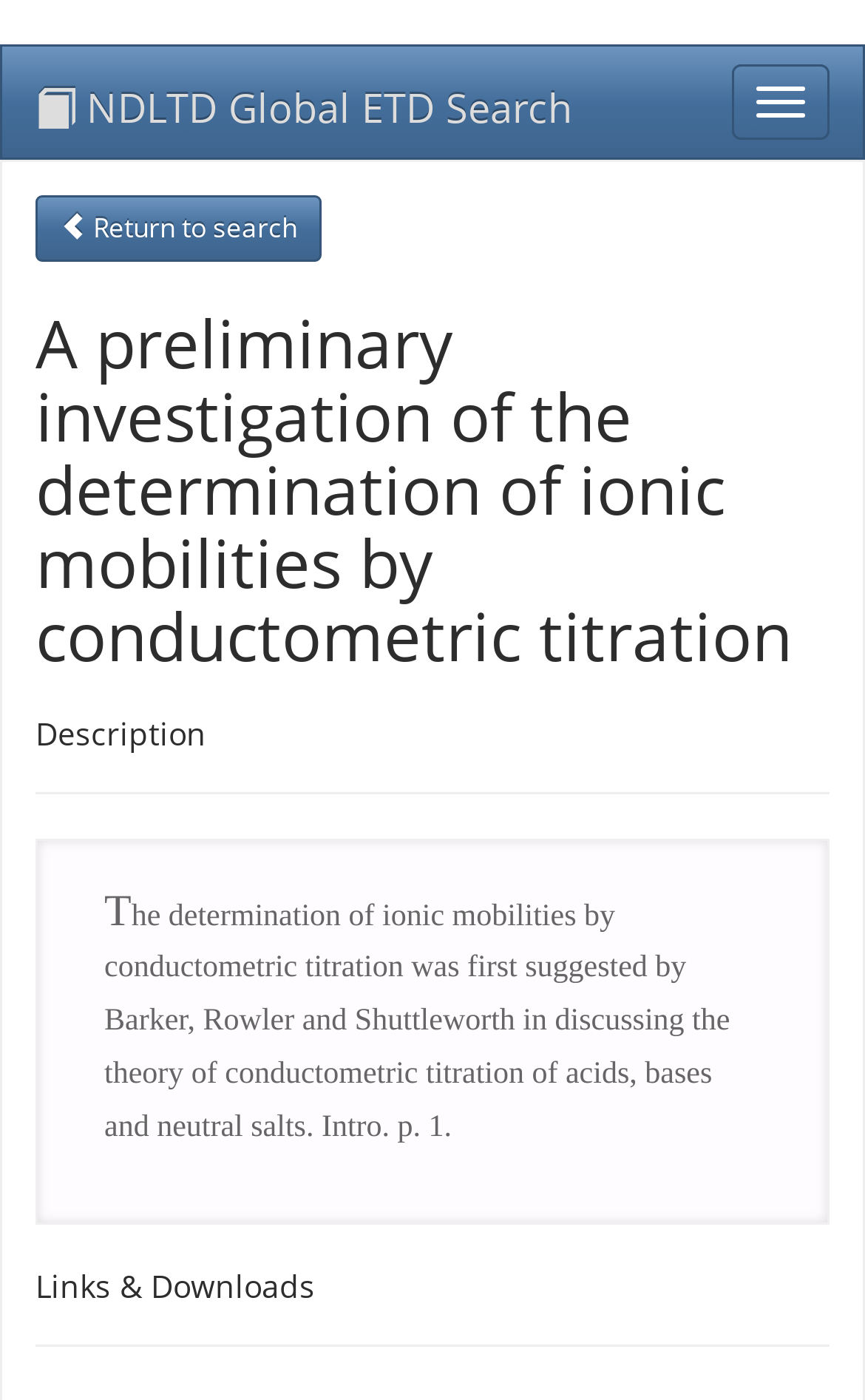What is the title of the research?
Provide an in-depth answer to the question, covering all aspects.

I found the title of the research by looking at the heading element with the text 'A preliminary investigation of the determination of ionic mobilities by conductometric titration'. This heading is likely to be the title of the research because of its prominent position on the page and its descriptive content.